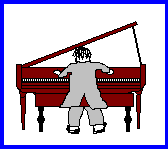Answer the question with a brief word or phrase:
What is the musician wearing?

gray suit